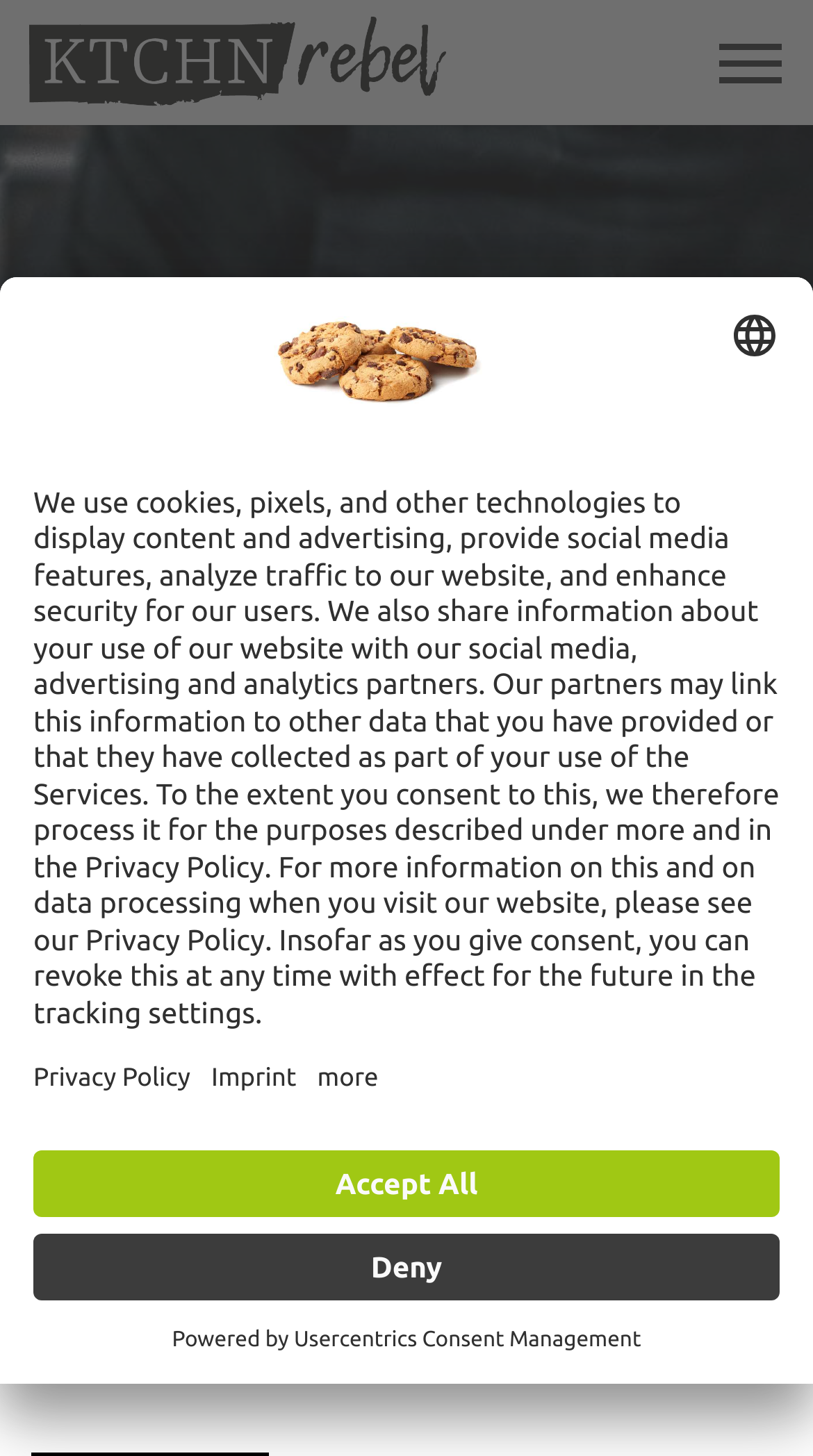Find the bounding box coordinates of the element I should click to carry out the following instruction: "Click the link to the website".

[0.0, 0.066, 0.549, 0.09]